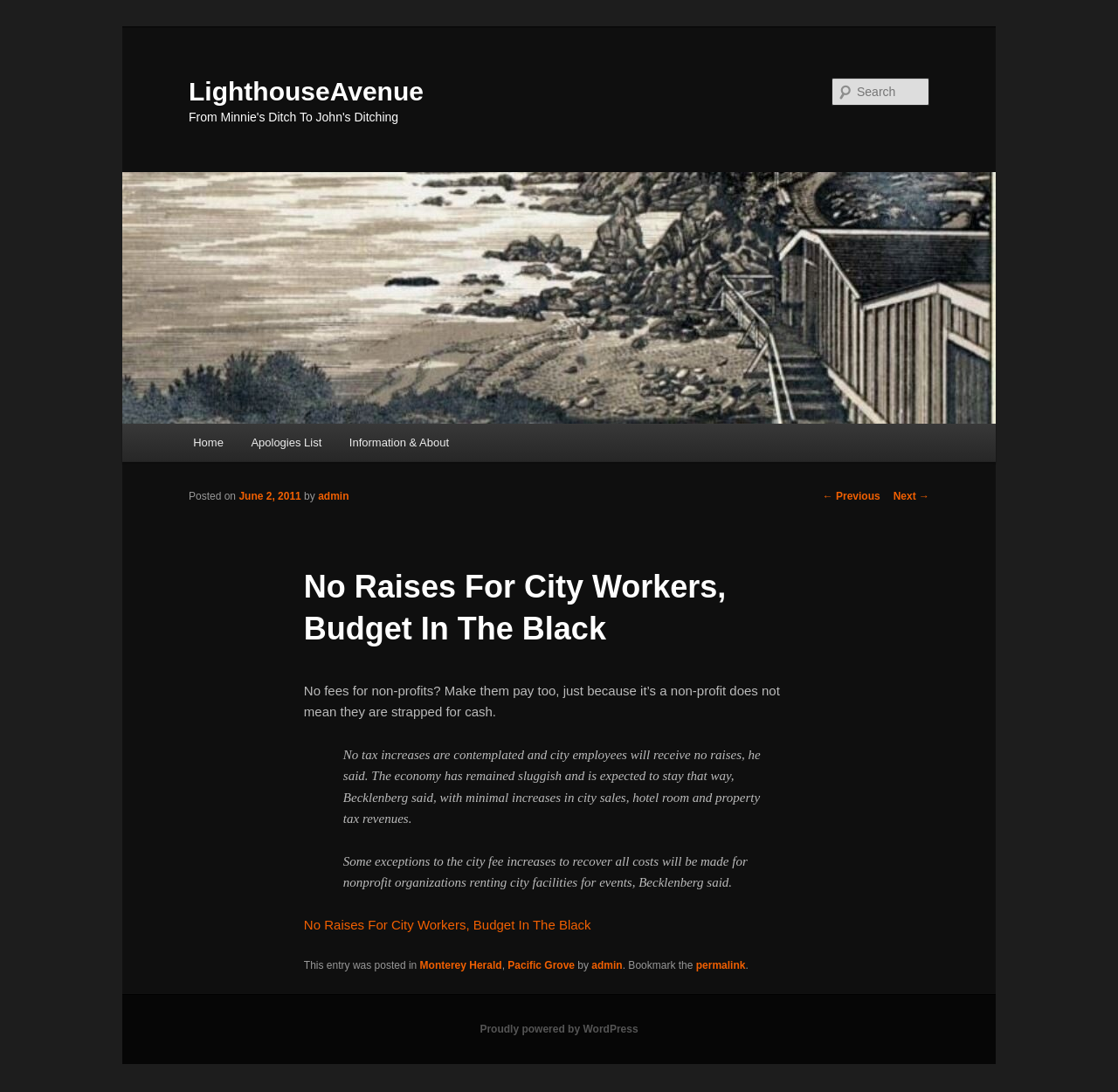Bounding box coordinates are to be given in the format (top-left x, top-left y, bottom-right x, bottom-right y). All values must be floating point numbers between 0 and 1. Provide the bounding box coordinate for the UI element described as: parent_node: Search name="s" placeholder="Search"

[0.744, 0.071, 0.831, 0.097]